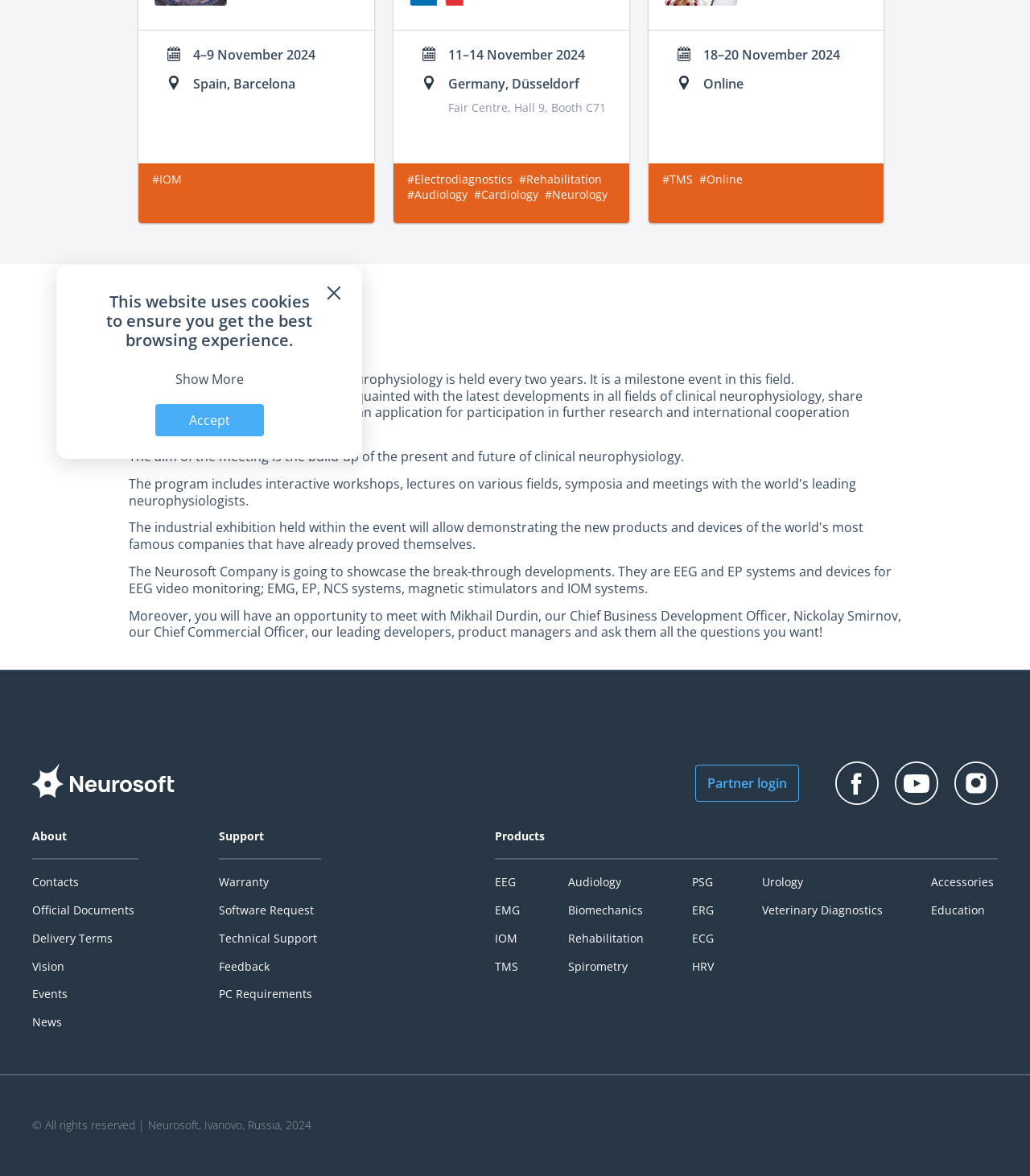Identify the bounding box of the UI element described as follows: "title="Official Neurosoft YouTube Channel"". Provide the coordinates as four float numbers in the range of 0 to 1 [left, top, right, bottom].

[0.869, 0.648, 0.911, 0.685]